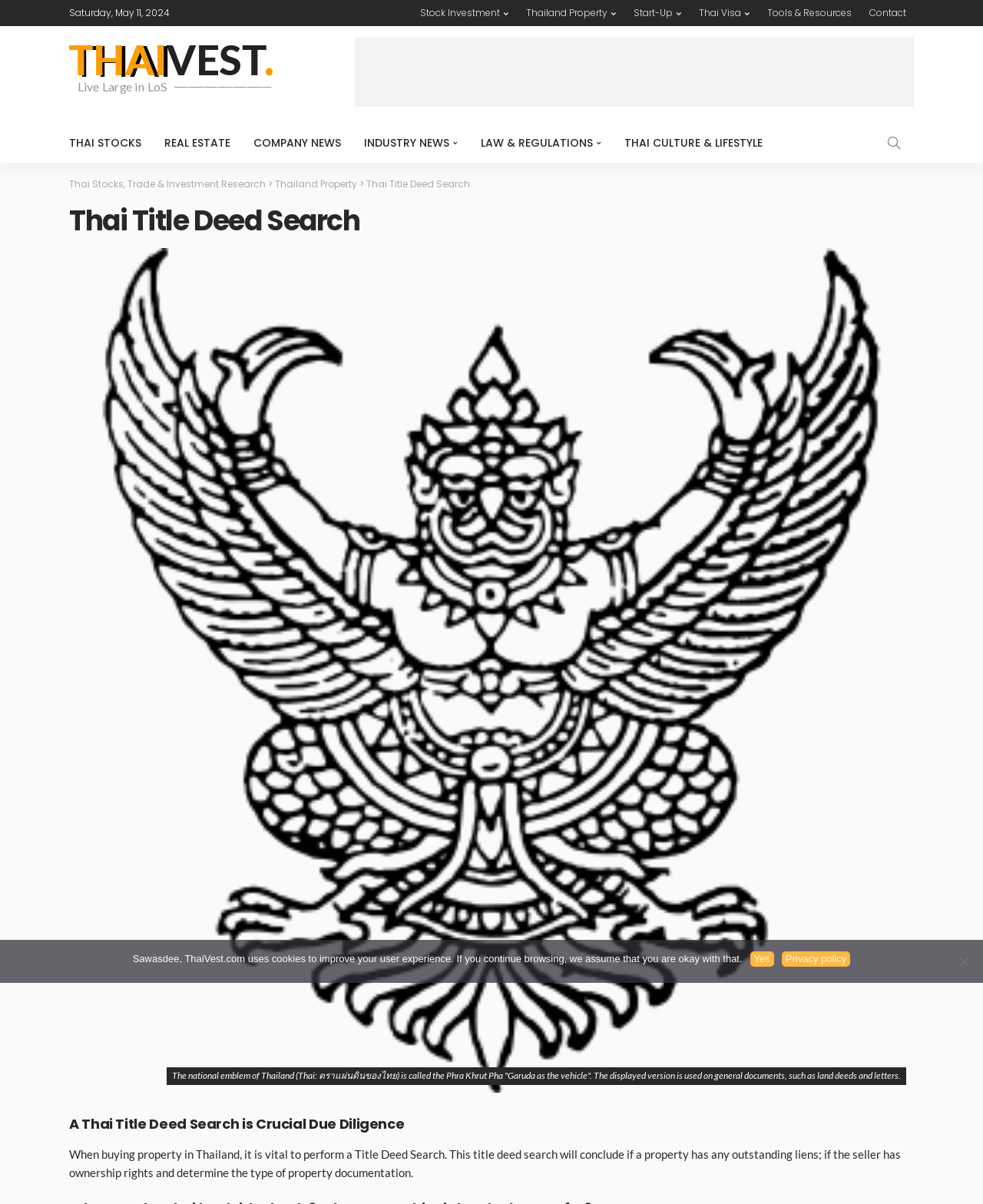Please mark the clickable region by giving the bounding box coordinates needed to complete this instruction: "Click on Stock Investment".

[0.42, 0.0, 0.525, 0.022]